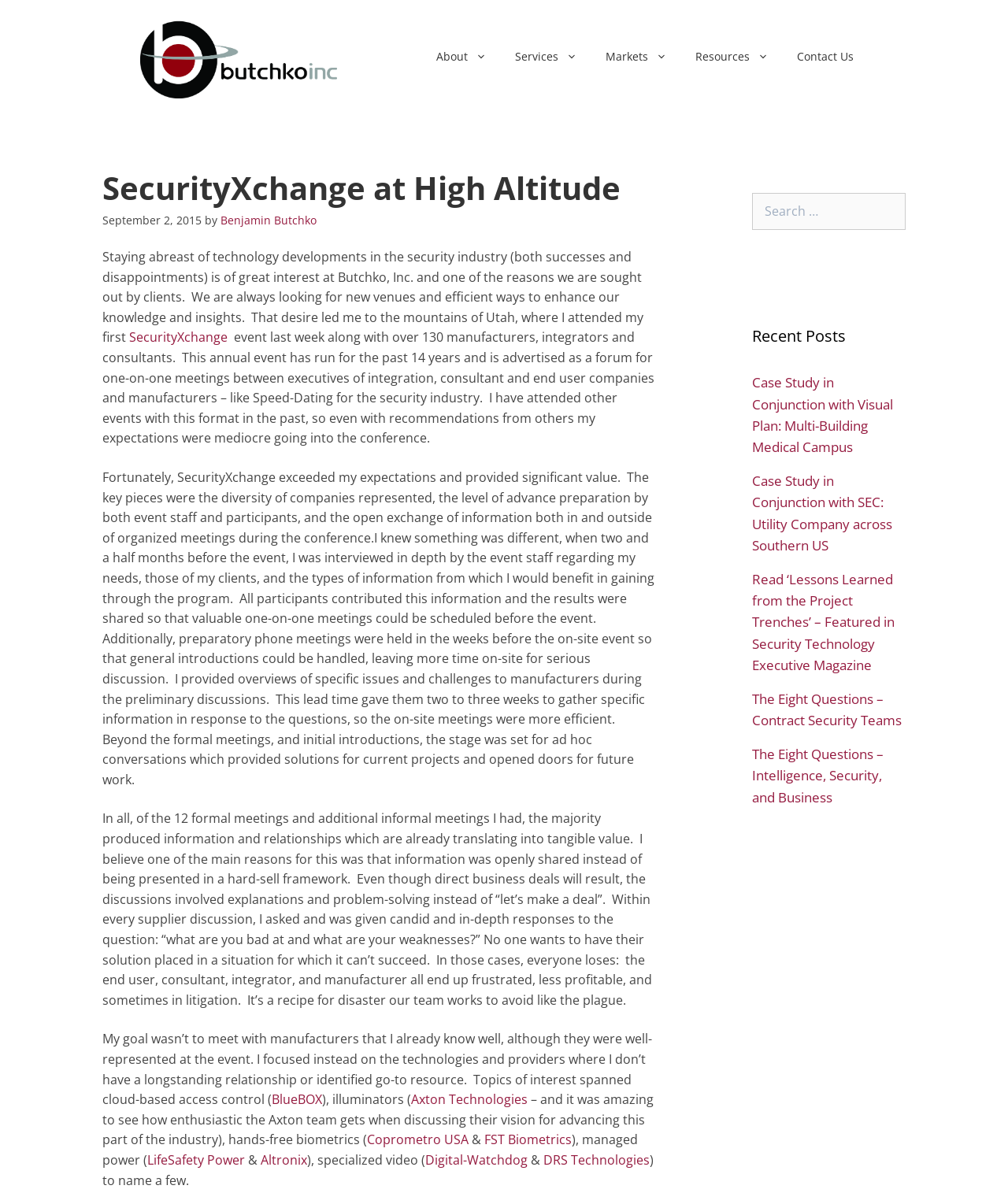Using details from the image, please answer the following question comprehensively:
What is the name of the company mentioned in the banner?

The banner at the top of the webpage contains the text 'Butchko, Inc.' which is the name of the company.